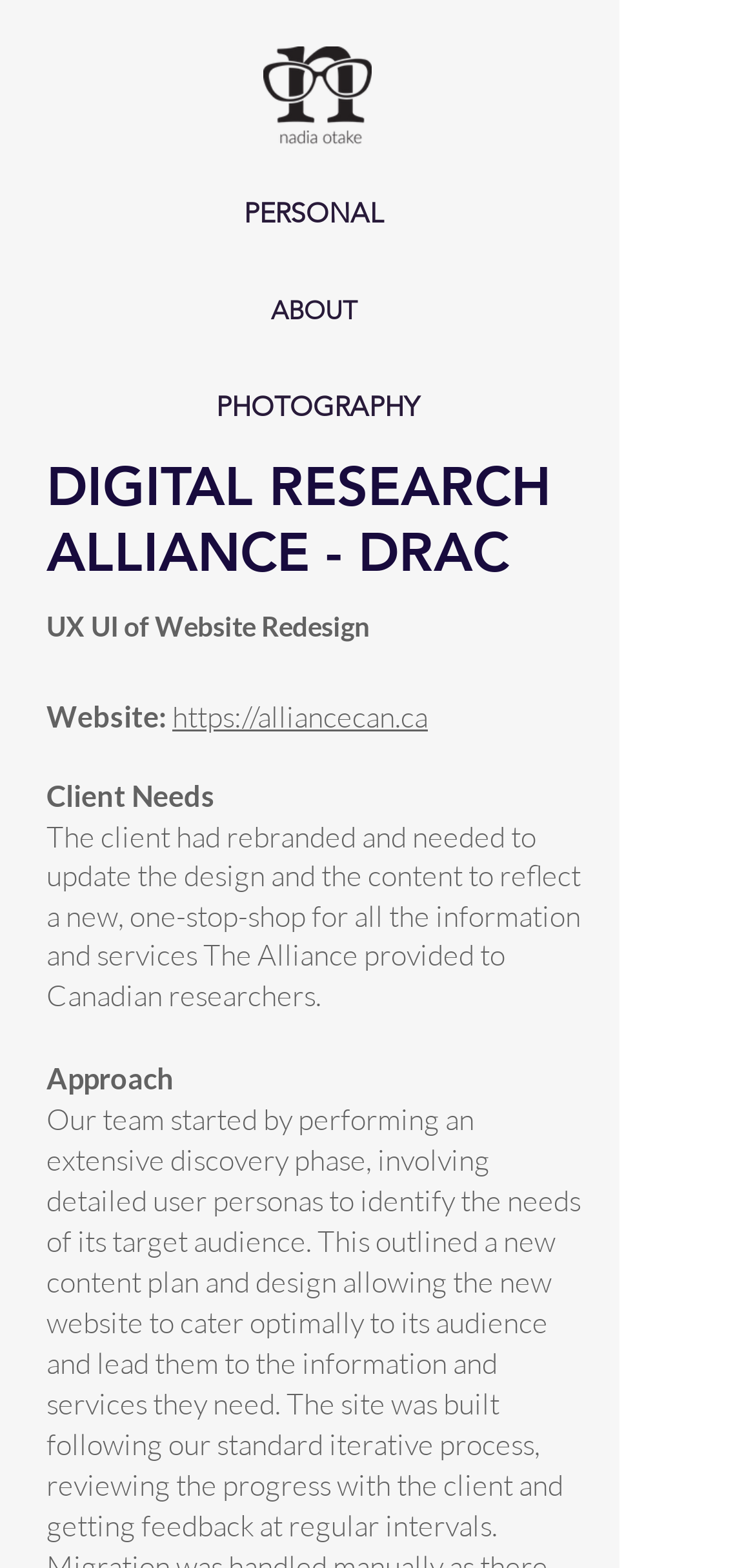What is the client's need mentioned?
Using the image, give a concise answer in the form of a single word or short phrase.

update design and content